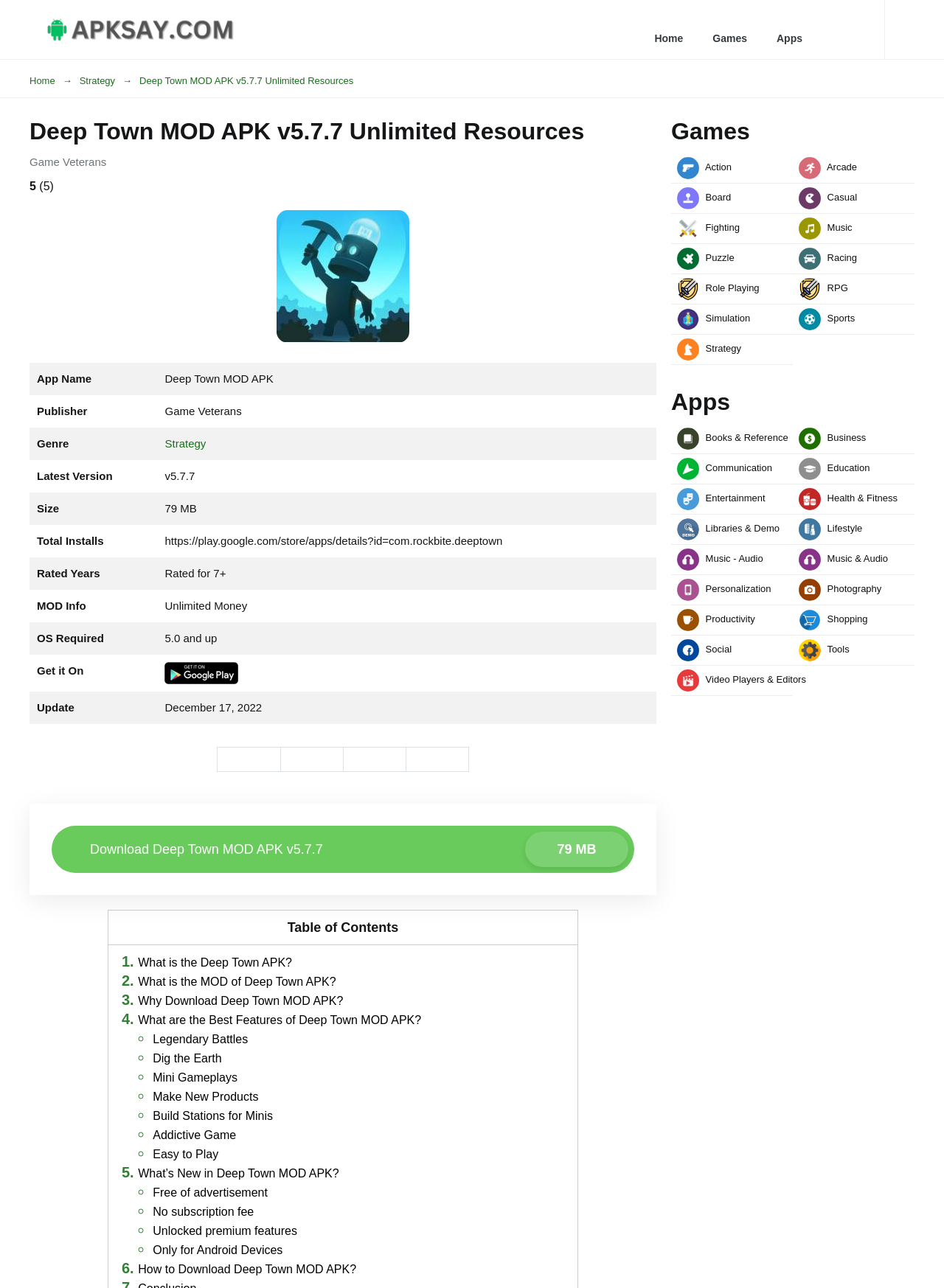Please identify the bounding box coordinates of the element's region that I should click in order to complete the following instruction: "Search for something". The bounding box coordinates consist of four float numbers between 0 and 1, i.e., [left, top, right, bottom].

[0.937, 0.0, 0.969, 0.046]